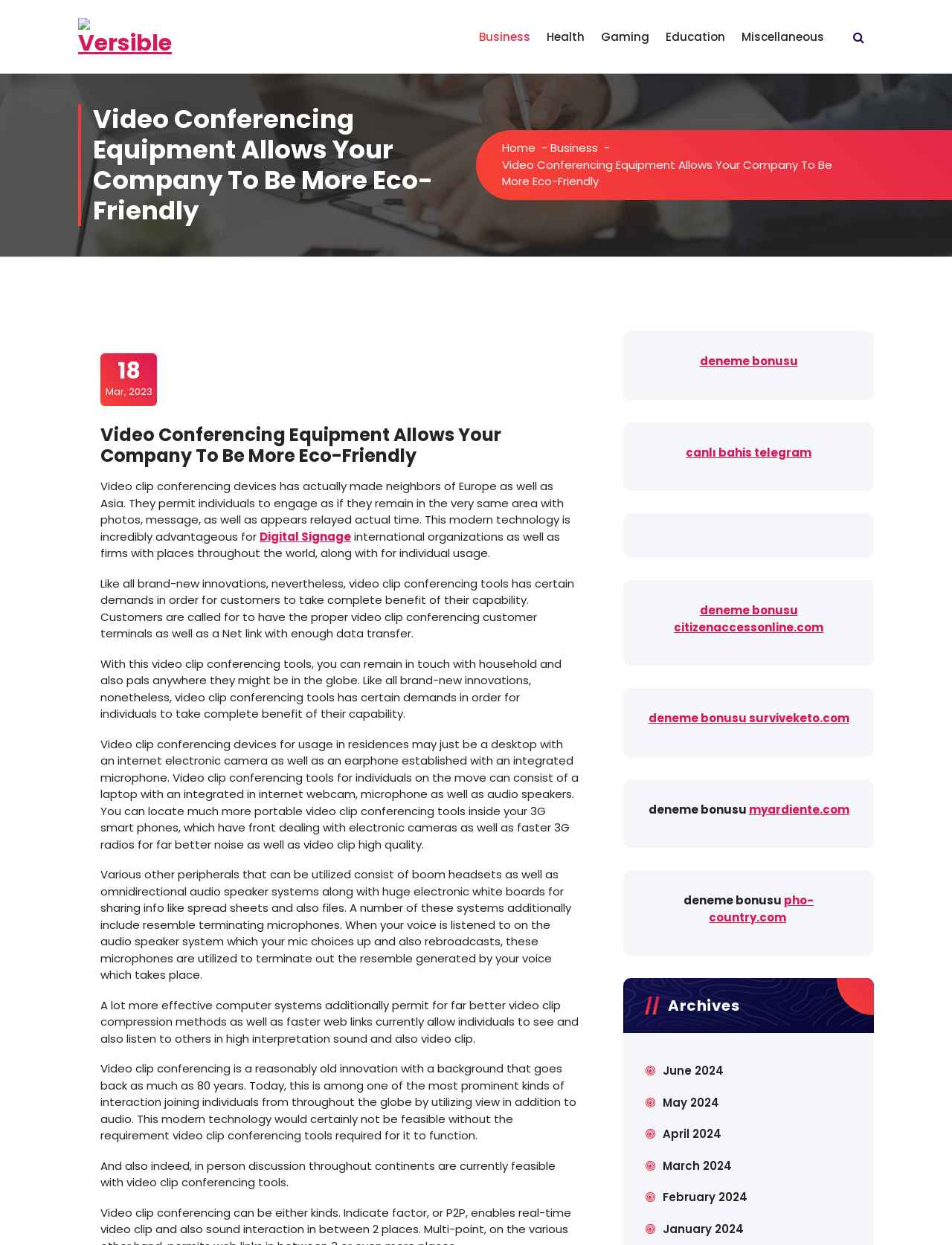Locate the bounding box coordinates of the item that should be clicked to fulfill the instruction: "Read previous post".

None